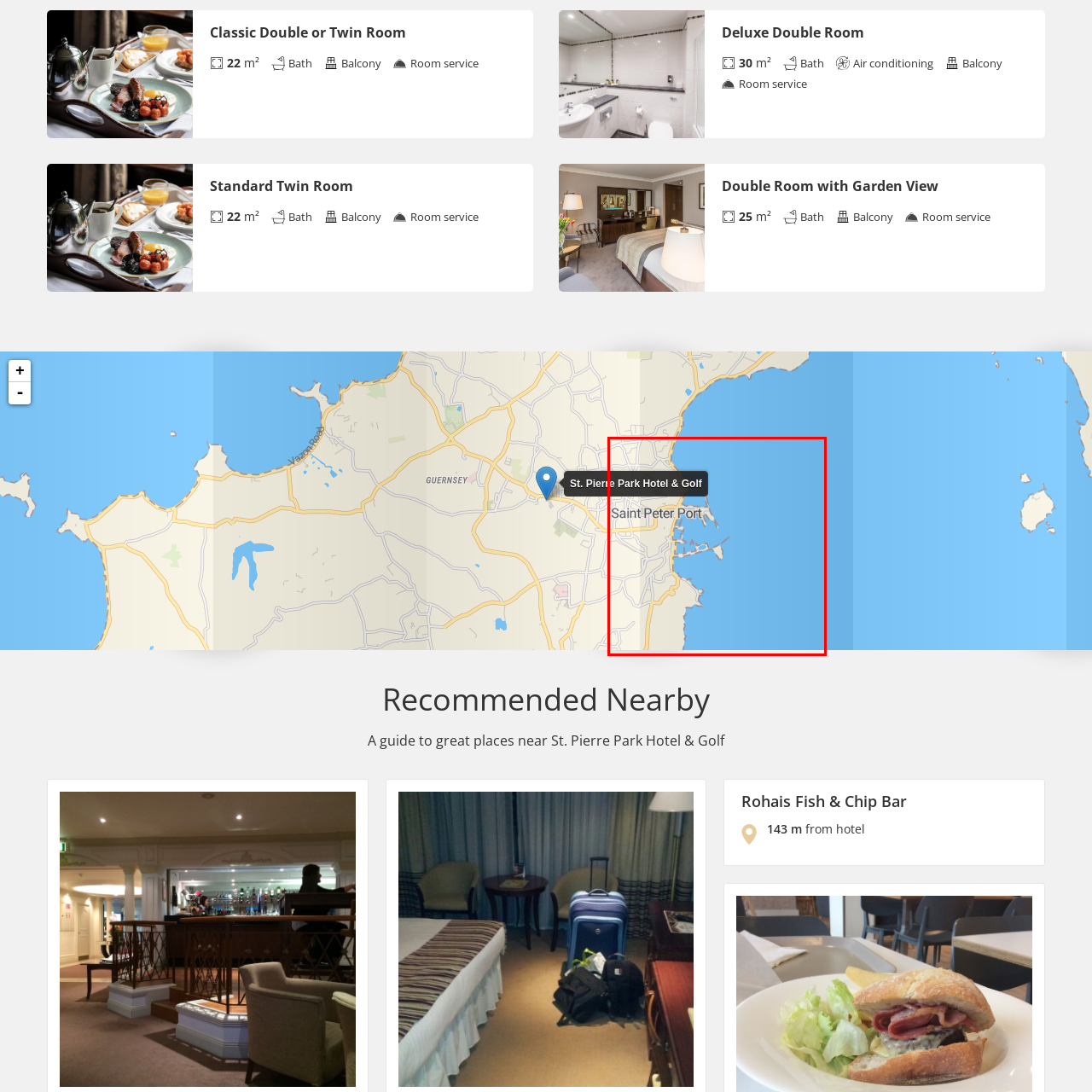Thoroughly describe the content of the image found within the red border.

The image features a detailed map highlighting the location of the "St. Pierre Park Hotel & Golf," situated near Saint Peter Port. The map is designed to provide a clear visual representation of the hotel's geographical positioning within the area, making it easier for potential guests to navigate to the venue. The serene blue waters adjacent to the coastline contrast against the mapped streets, showcasing the beautiful landscape surrounding the hotel. This image is particularly valuable for visitors looking to explore nearby attractions or plan their travel routes to the hotel.